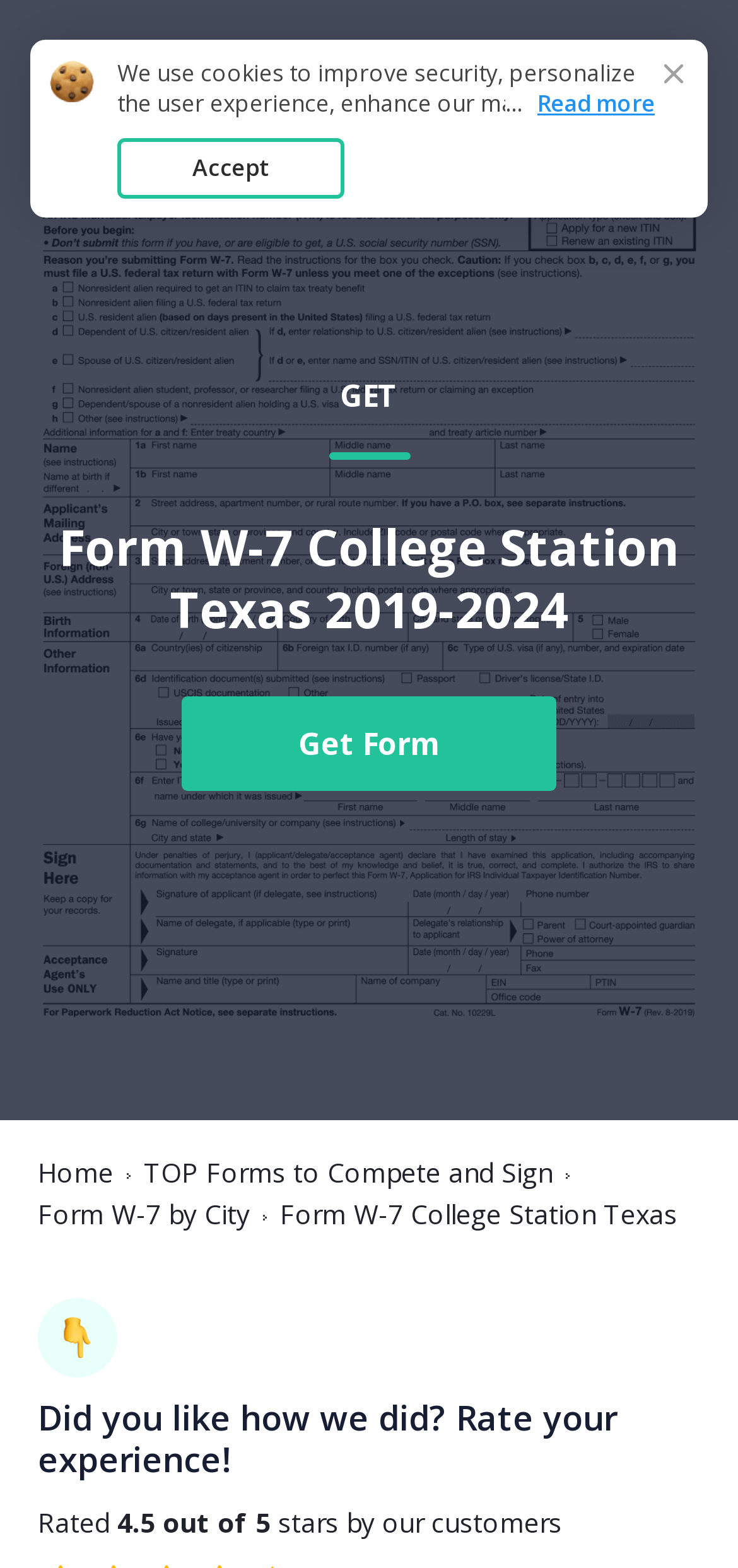What are the other forms available?
Based on the image, answer the question with as much detail as possible.

The link element 'TOP Forms to Compete and Sign' suggests that there are other forms available, and clicking on it will take the user to a page with more forms. Additionally, the link element 'Form W-7 by City' implies that there may be forms specific to other cities.